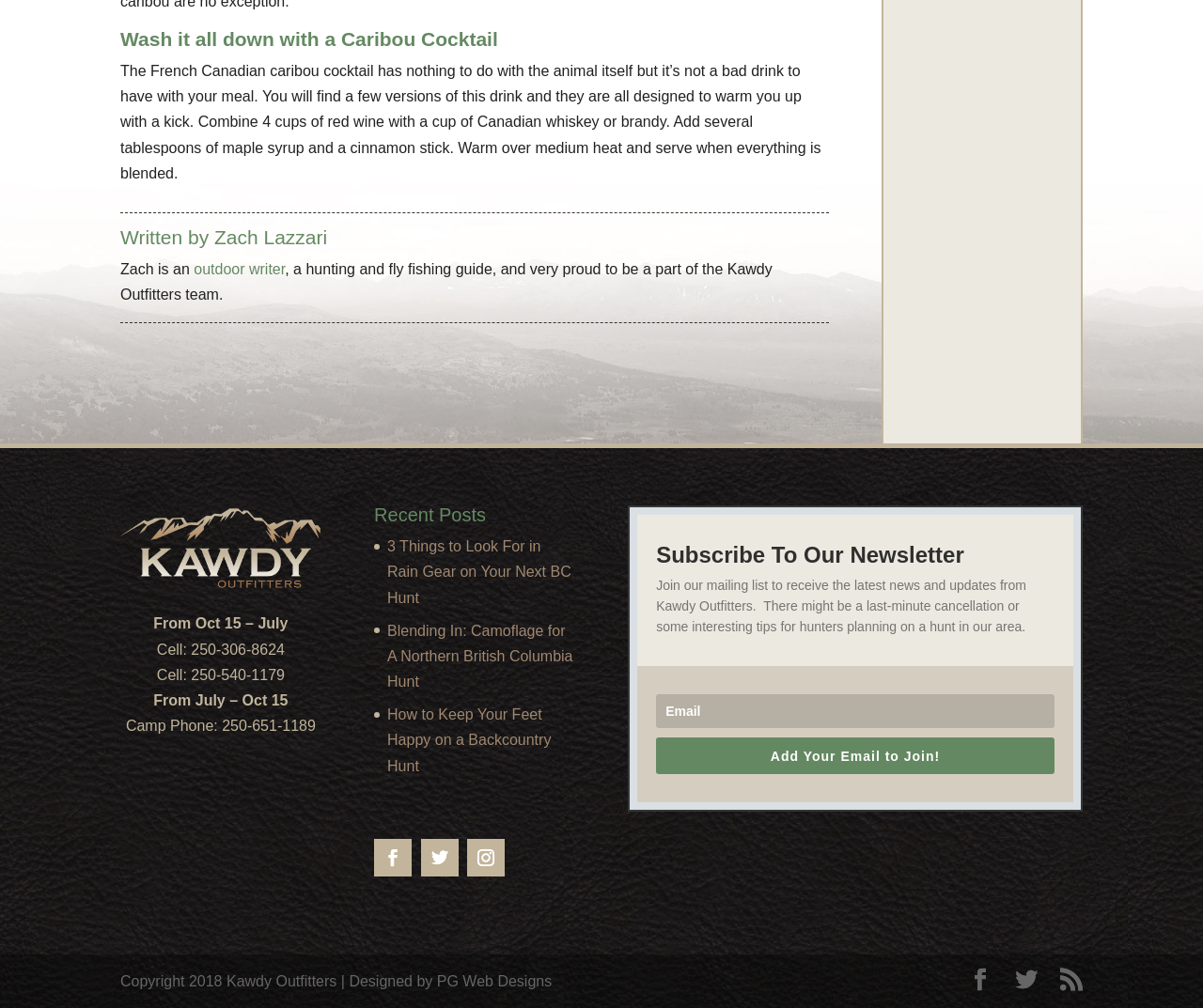Kindly determine the bounding box coordinates for the area that needs to be clicked to execute this instruction: "Read the disclaimers".

None